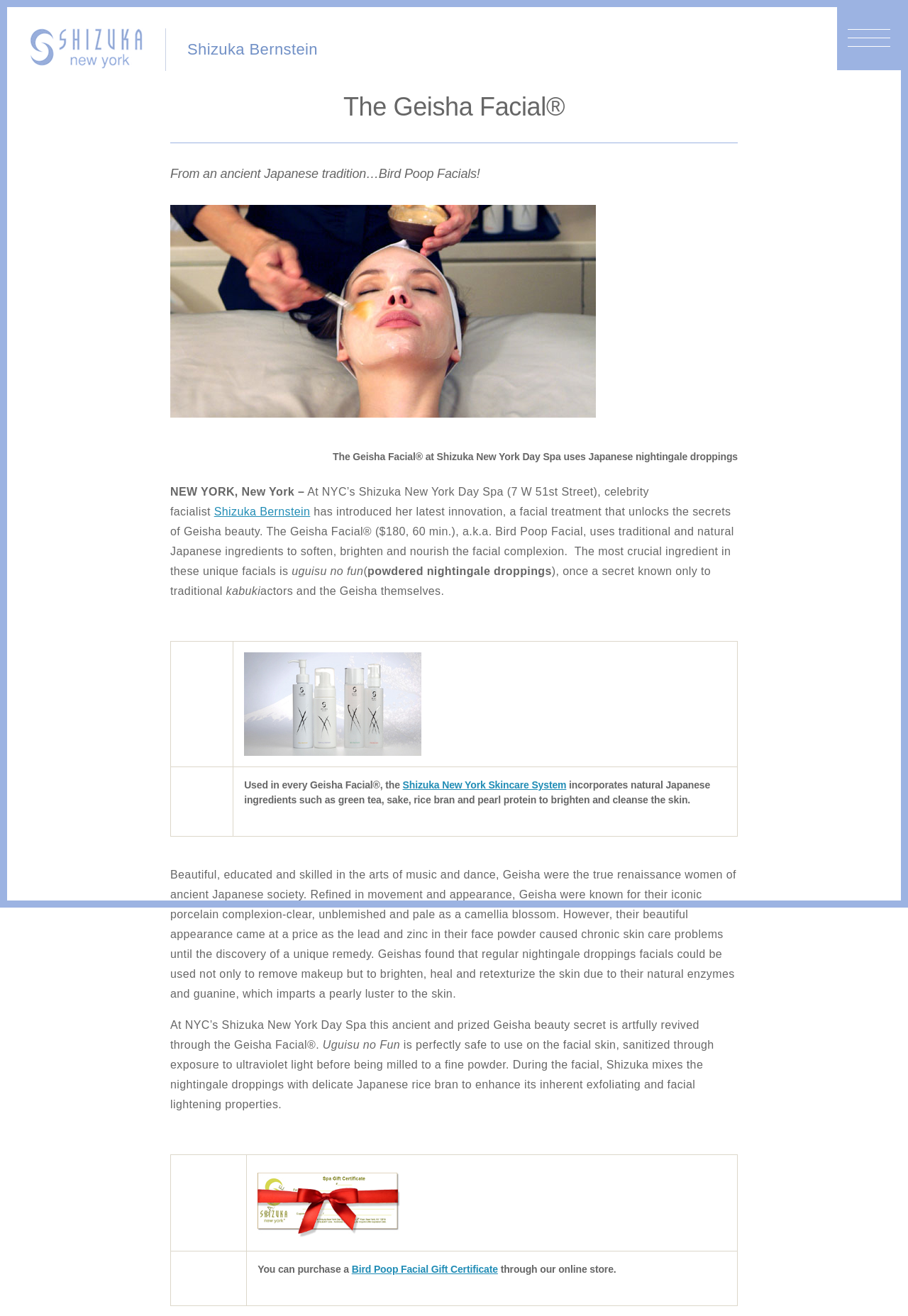Provide a single word or phrase answer to the question: 
Where is the Shizuka New York Day Spa located?

7 W 51st Street, New York